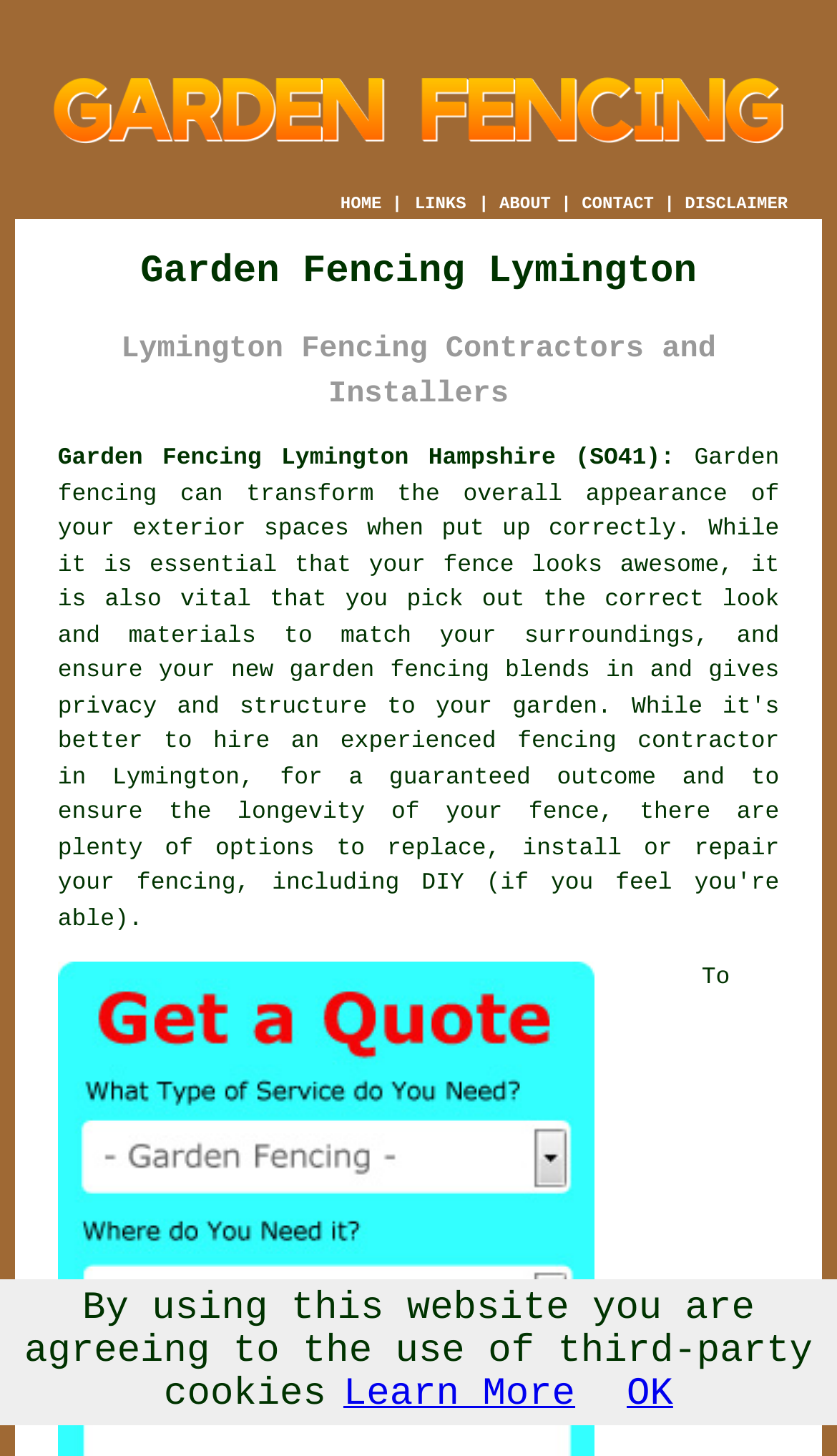Is there a disclaimer on the webpage?
Based on the image content, provide your answer in one word or a short phrase.

Yes